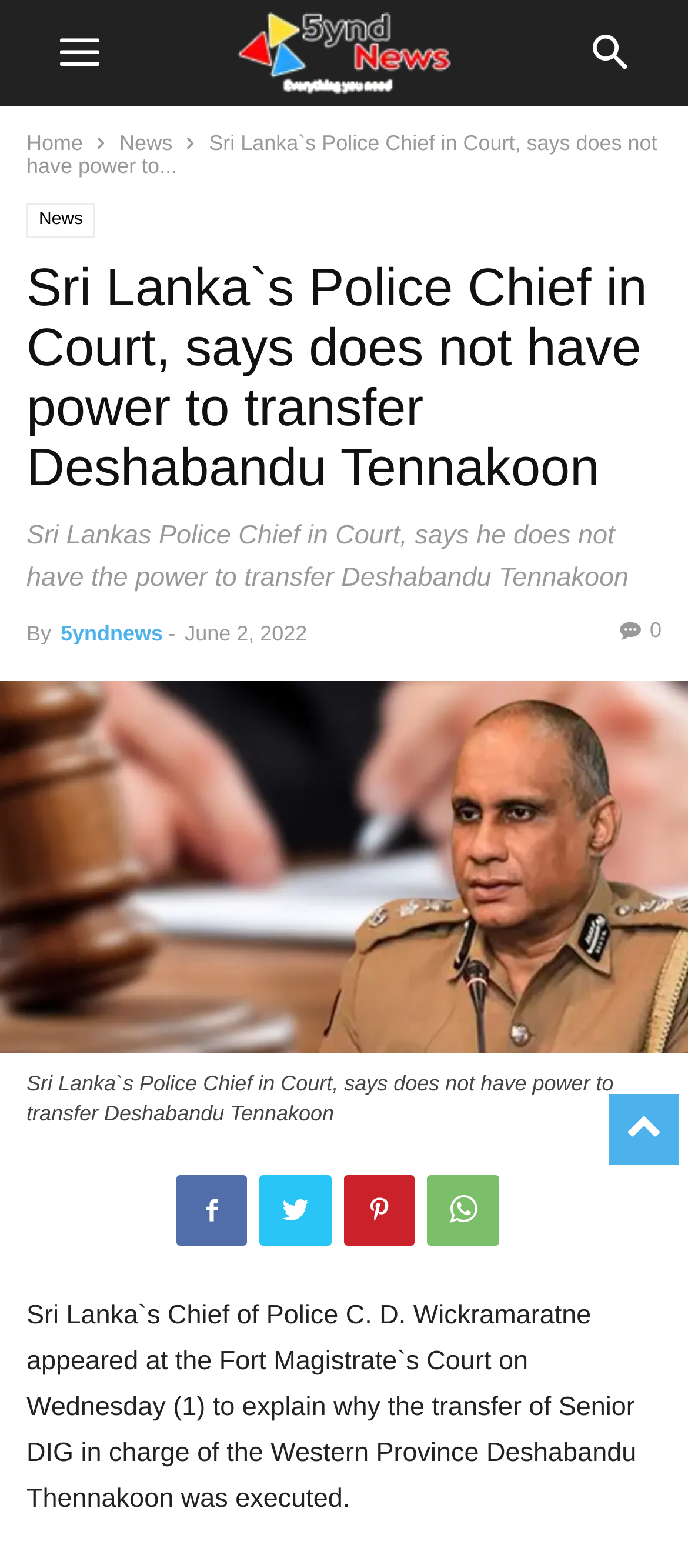Find the bounding box coordinates for the area you need to click to carry out the instruction: "Click the 'search' button". The coordinates should be four float numbers between 0 and 1, indicated as [left, top, right, bottom].

[0.81, 0.0, 0.969, 0.068]